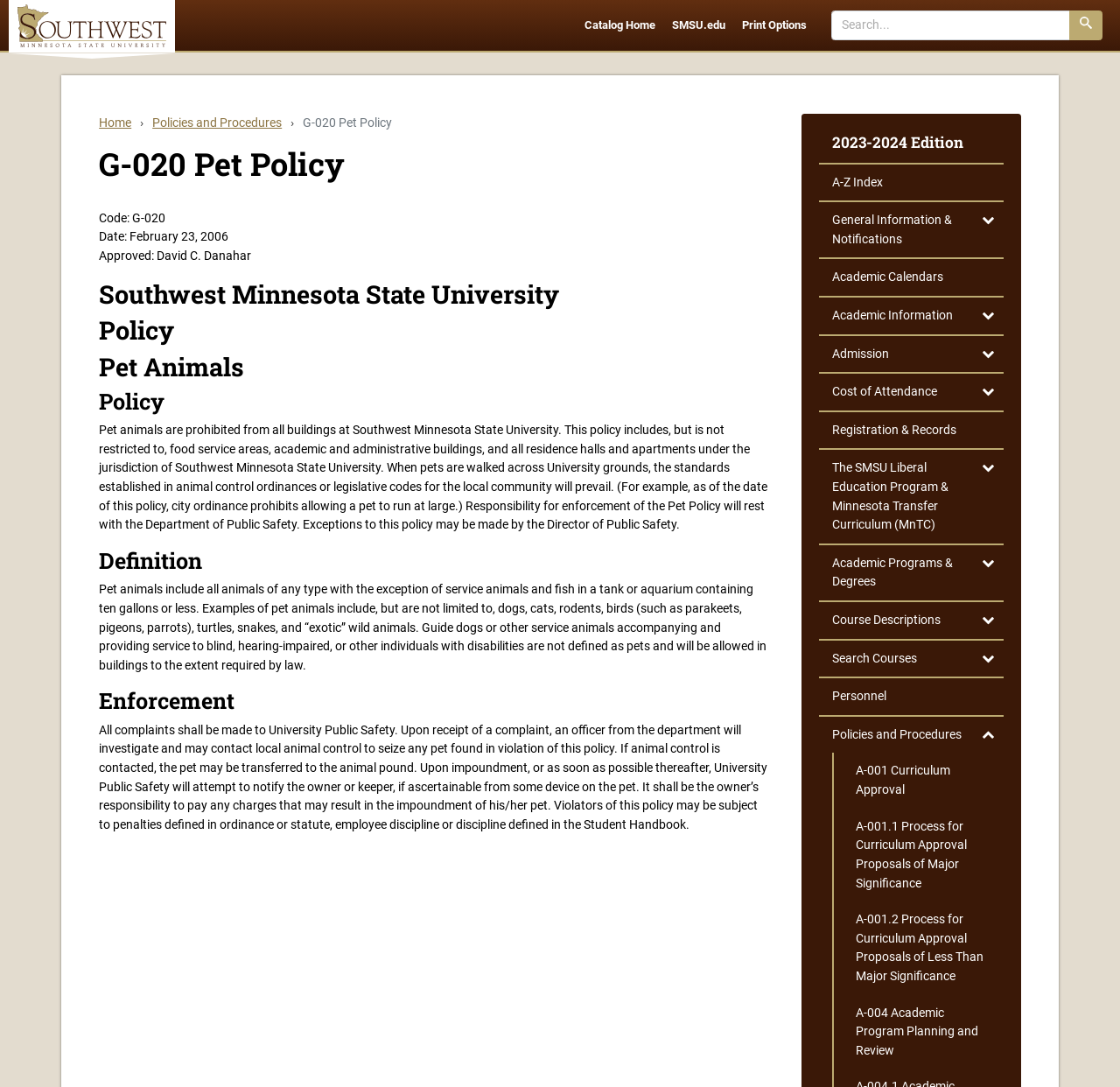What is the policy about pet animals on campus?
Refer to the image and offer an in-depth and detailed answer to the question.

According to the policy, pet animals are prohibited from all buildings at Southwest Minnesota State University, including food service areas, academic and administrative buildings, and all residence halls and apartments under the jurisdiction of the university.